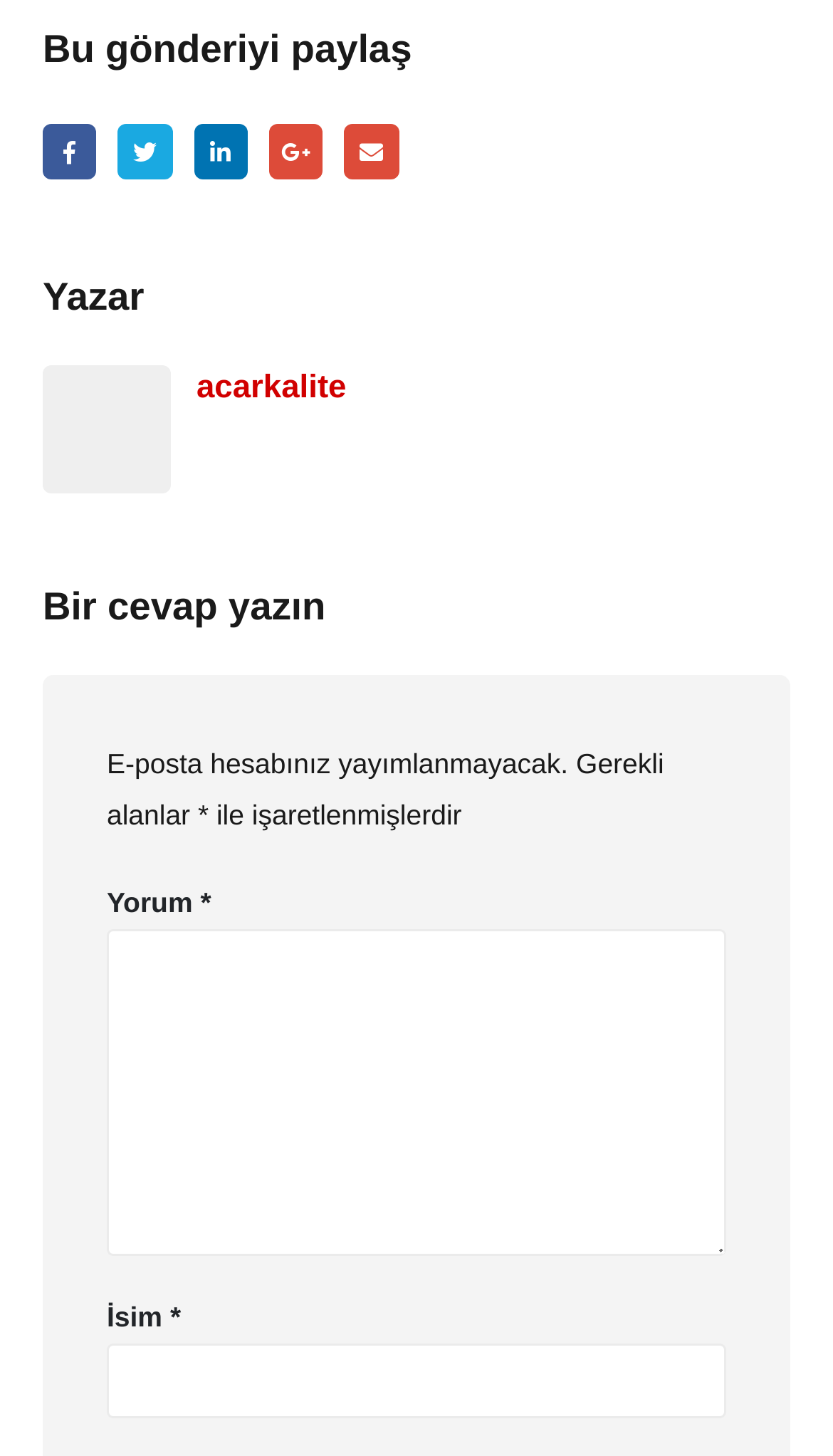How many social media platforms are available for sharing?
Can you provide a detailed and comprehensive answer to the question?

The webpage provides options to share the content on five social media platforms, namely Facebook, Twitter, LinkedIn, Google+, and E-posta, which are represented by their respective icons.